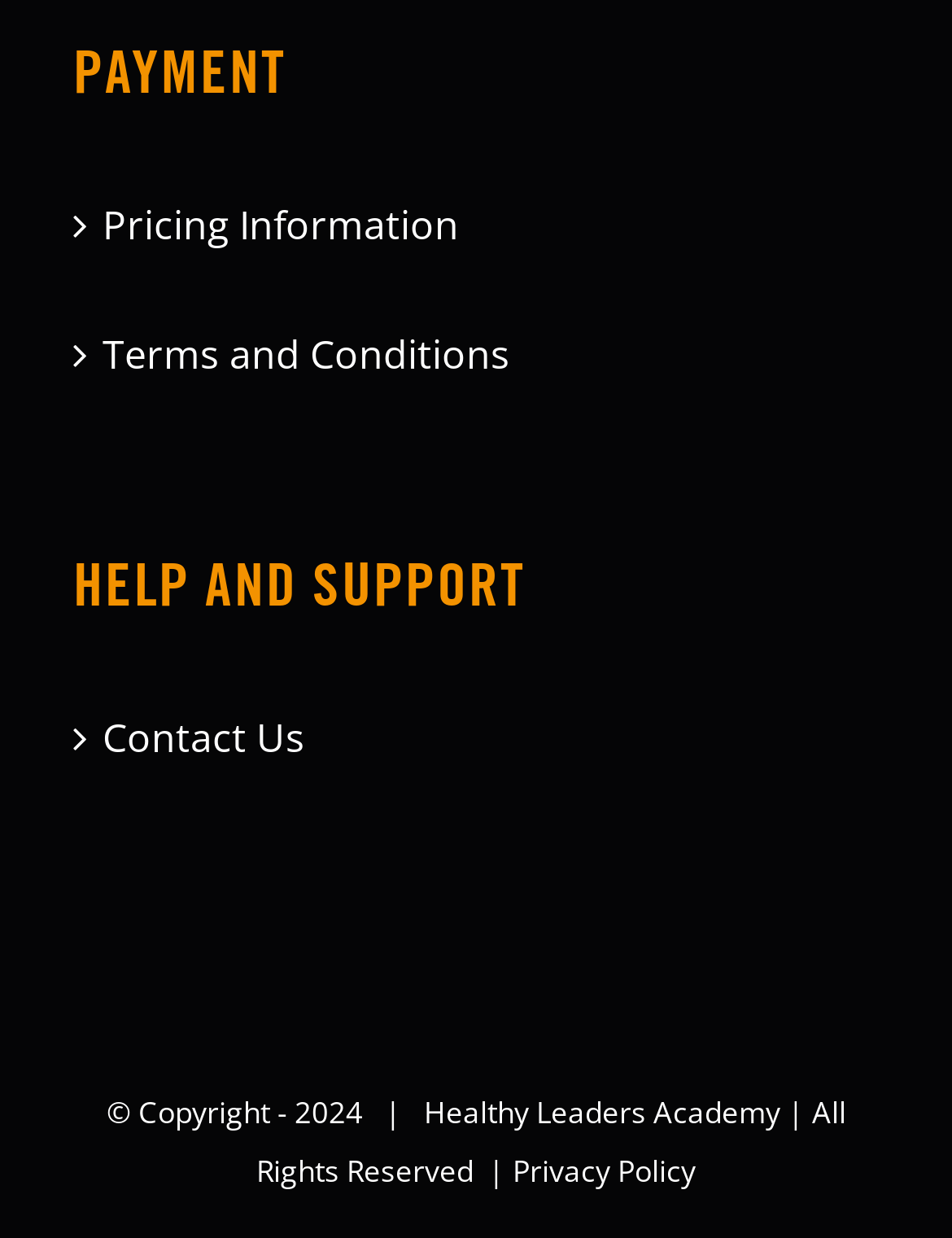Find the bounding box of the UI element described as follows: "Learnaside.com".

None